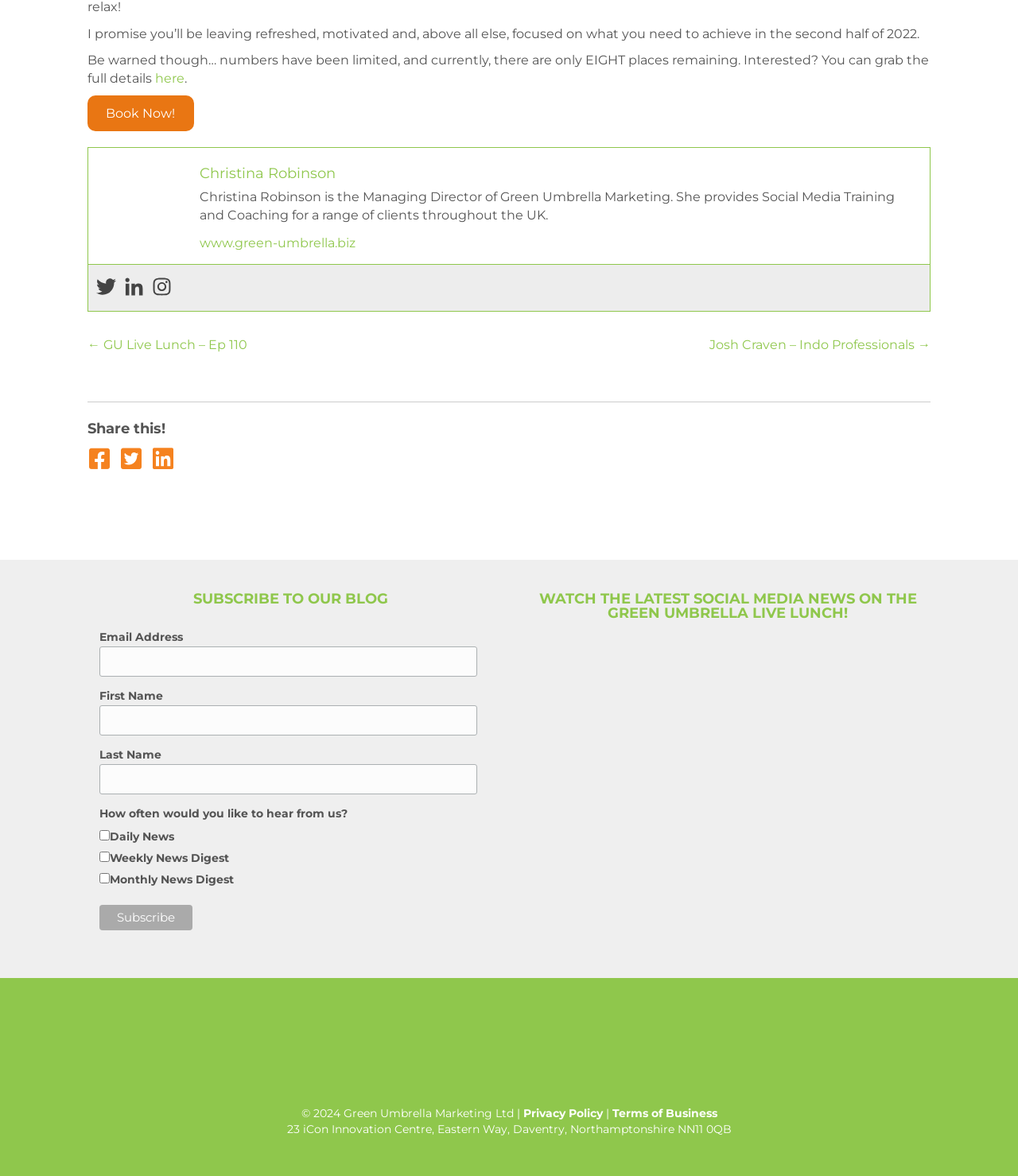What is the purpose of the form at the bottom?
Please ensure your answer to the question is detailed and covers all necessary aspects.

The purpose of the form at the bottom is to subscribe to the blog, which is inferred from the heading 'SUBSCRIBE TO OUR BLOG' and the input fields for email address, first name, and last name.